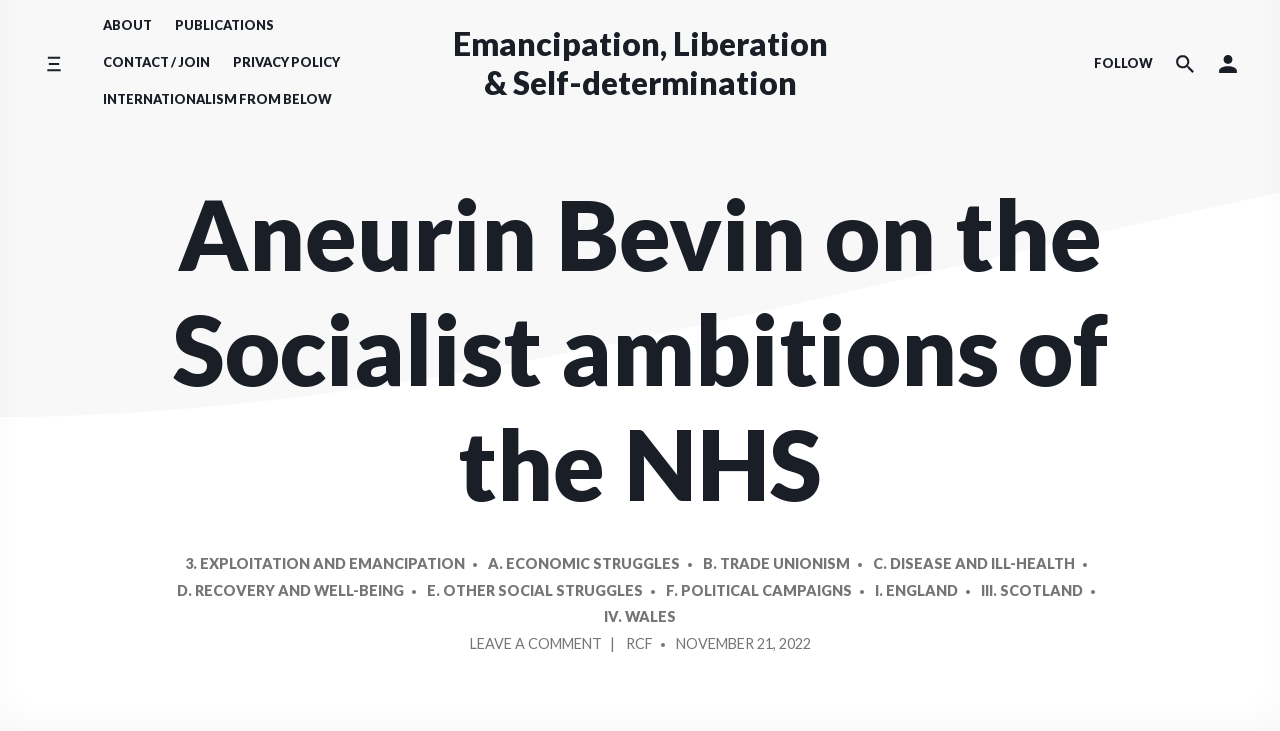What is the author of the post 'Aneurin Bevin on the Socialist ambitions of the NHS'?
Make sure to answer the question with a detailed and comprehensive explanation.

The author of the post 'Aneurin Bevin on the Socialist ambitions of the NHS' is identified as 'RCF' based on the 'POSTED BY' label and the adjacent link 'RCF'. This suggests that RCF is the author or publisher of the post.